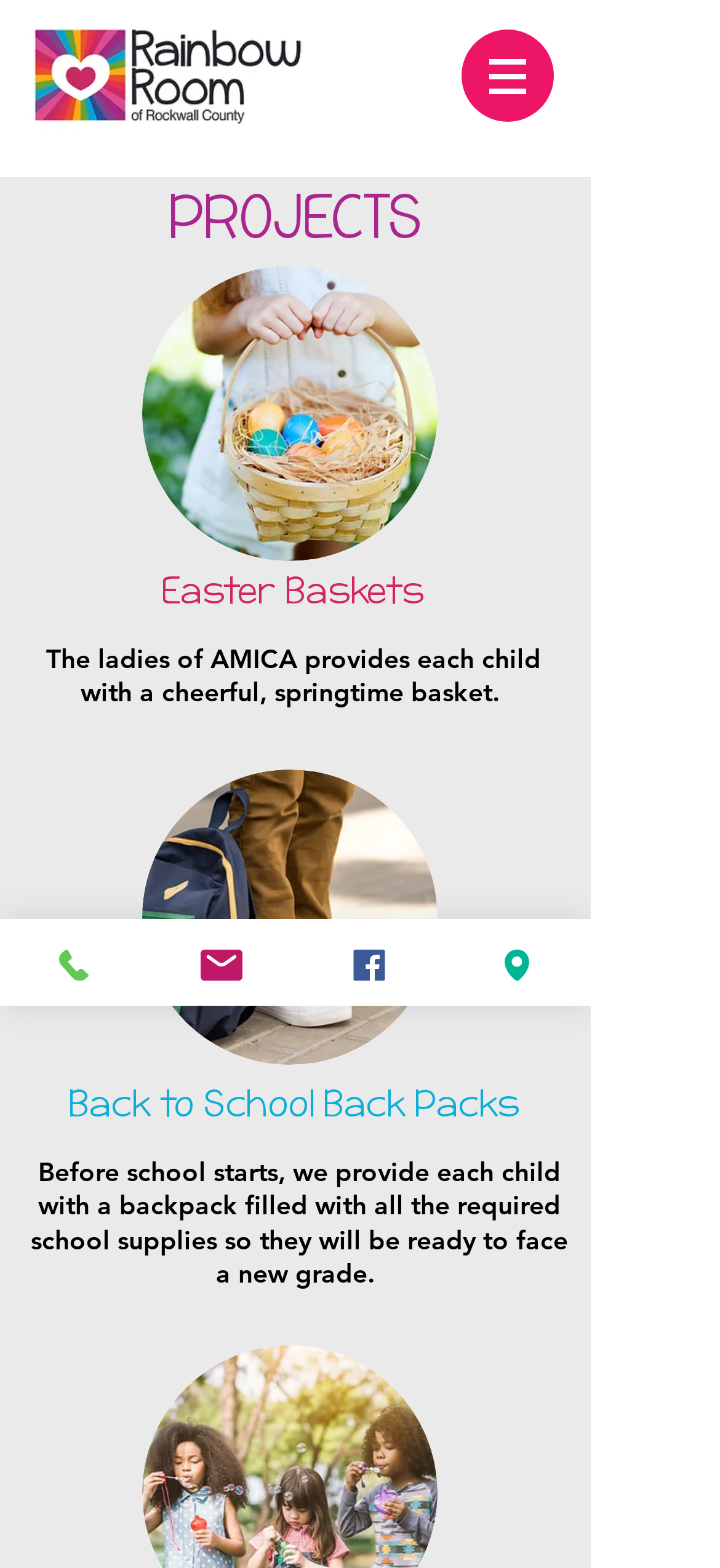Using the element description: "Facebook", determine the bounding box coordinates. The coordinates should be in the format [left, top, right, bottom], with values between 0 and 1.

[0.41, 0.586, 0.615, 0.641]